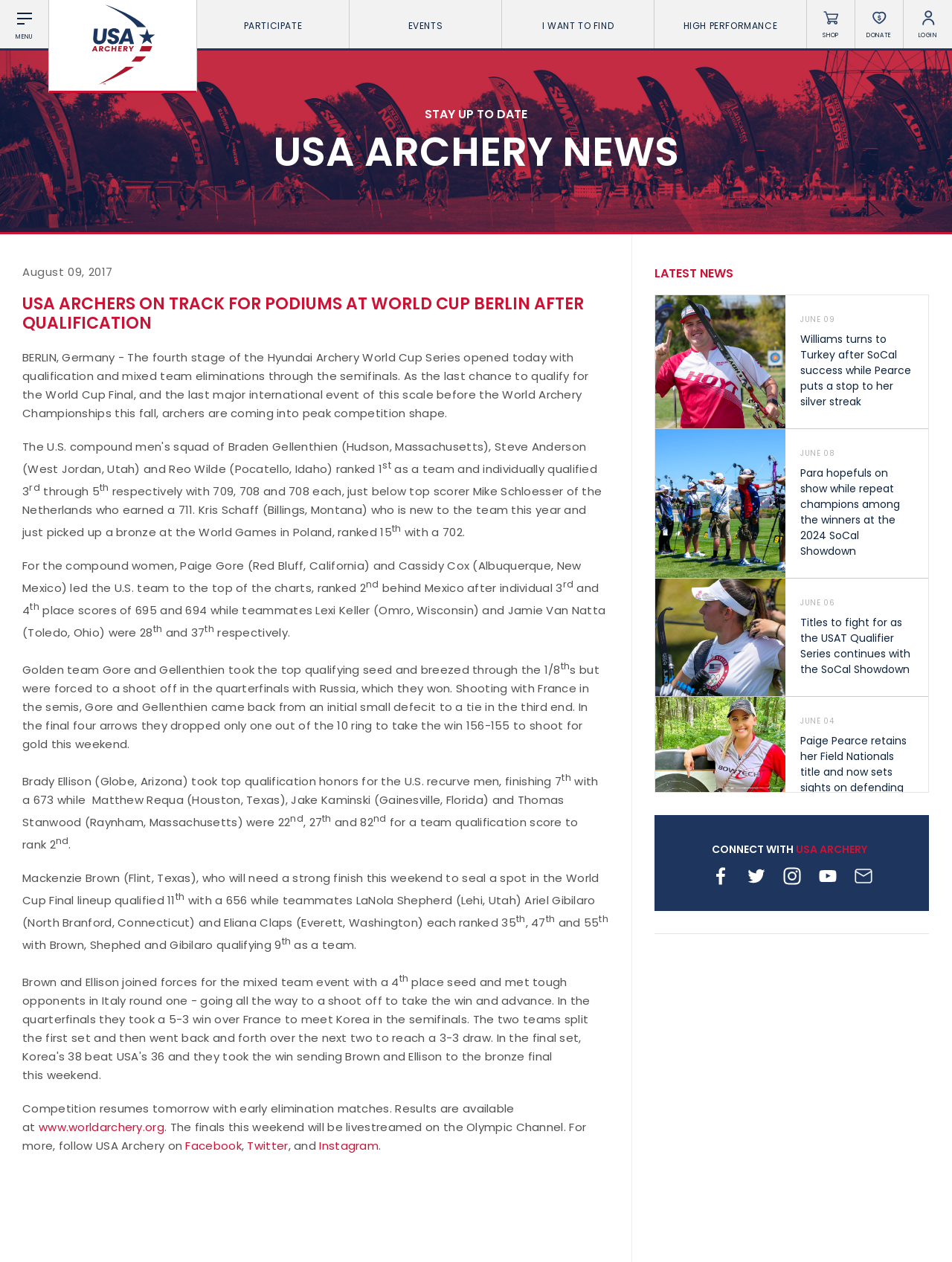Please identify the bounding box coordinates of the area that needs to be clicked to follow this instruction: "Click on the 'EVENTS' link".

[0.367, 0.0, 0.527, 0.04]